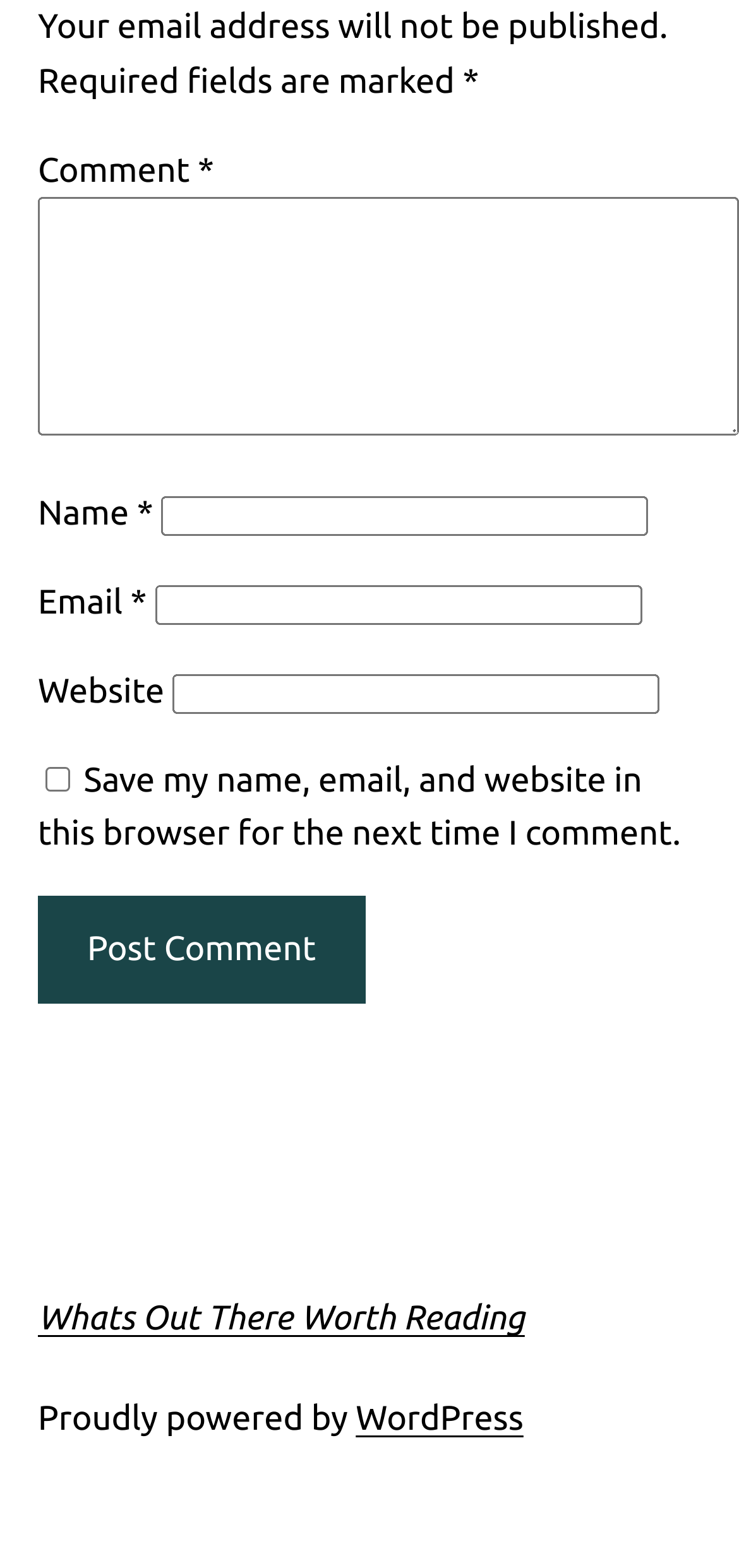Give a concise answer using only one word or phrase for this question:
Is the 'Email' field required?

Yes